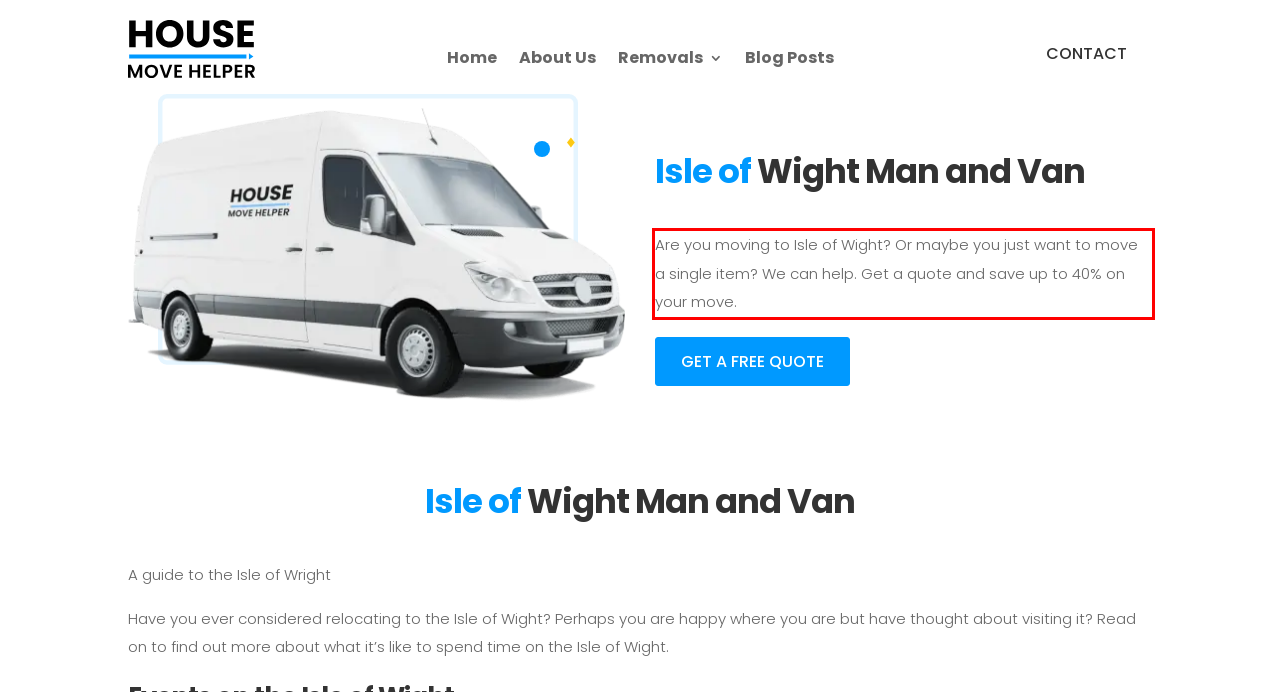Please perform OCR on the text within the red rectangle in the webpage screenshot and return the text content.

Are you moving to Isle of Wight? Or maybe you just want to move a single item? We can help. Get a quote and save up to 40% on your move.